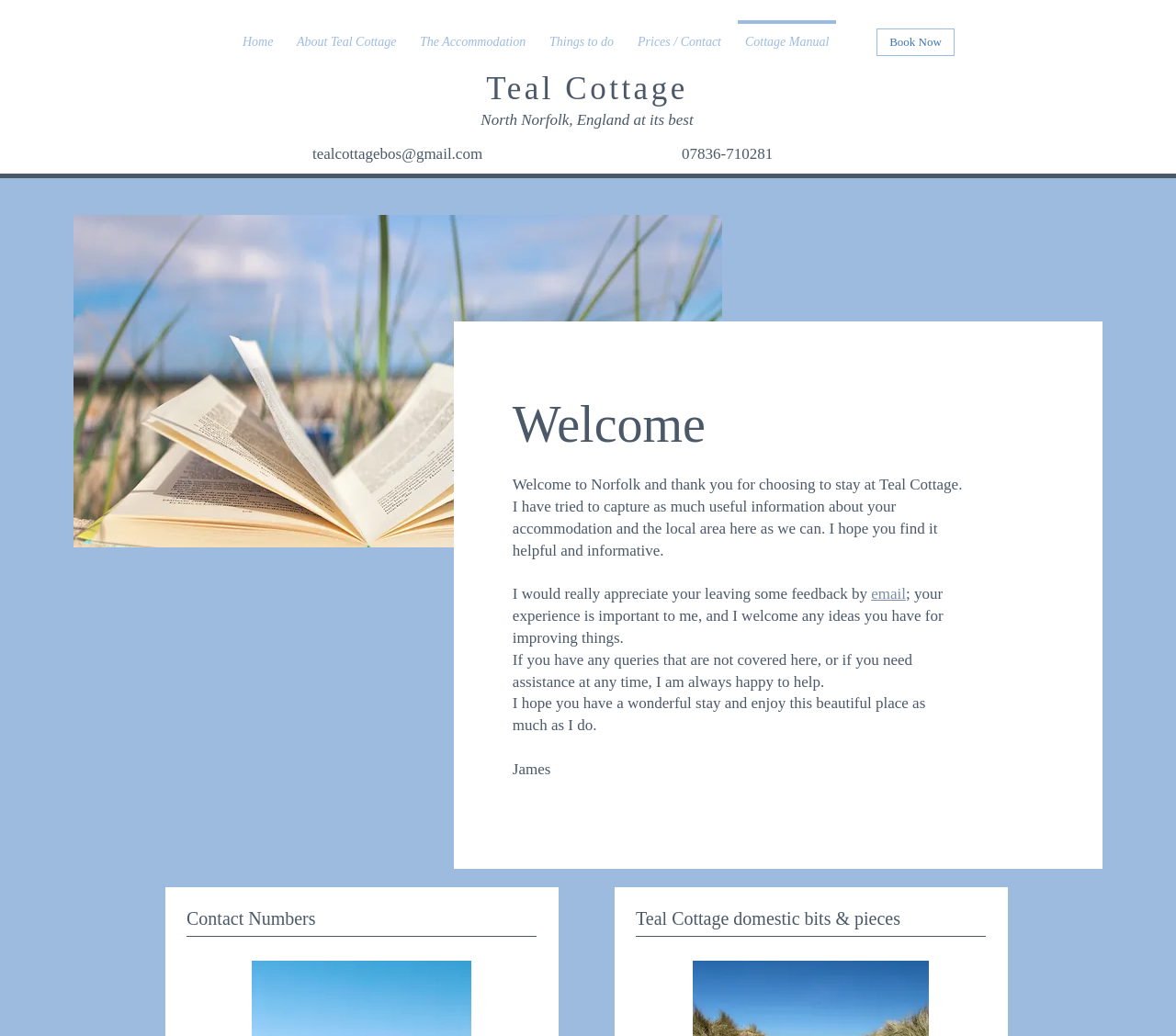Pinpoint the bounding box coordinates of the element to be clicked to execute the instruction: "Click on the 'Home' link".

[0.196, 0.02, 0.242, 0.046]